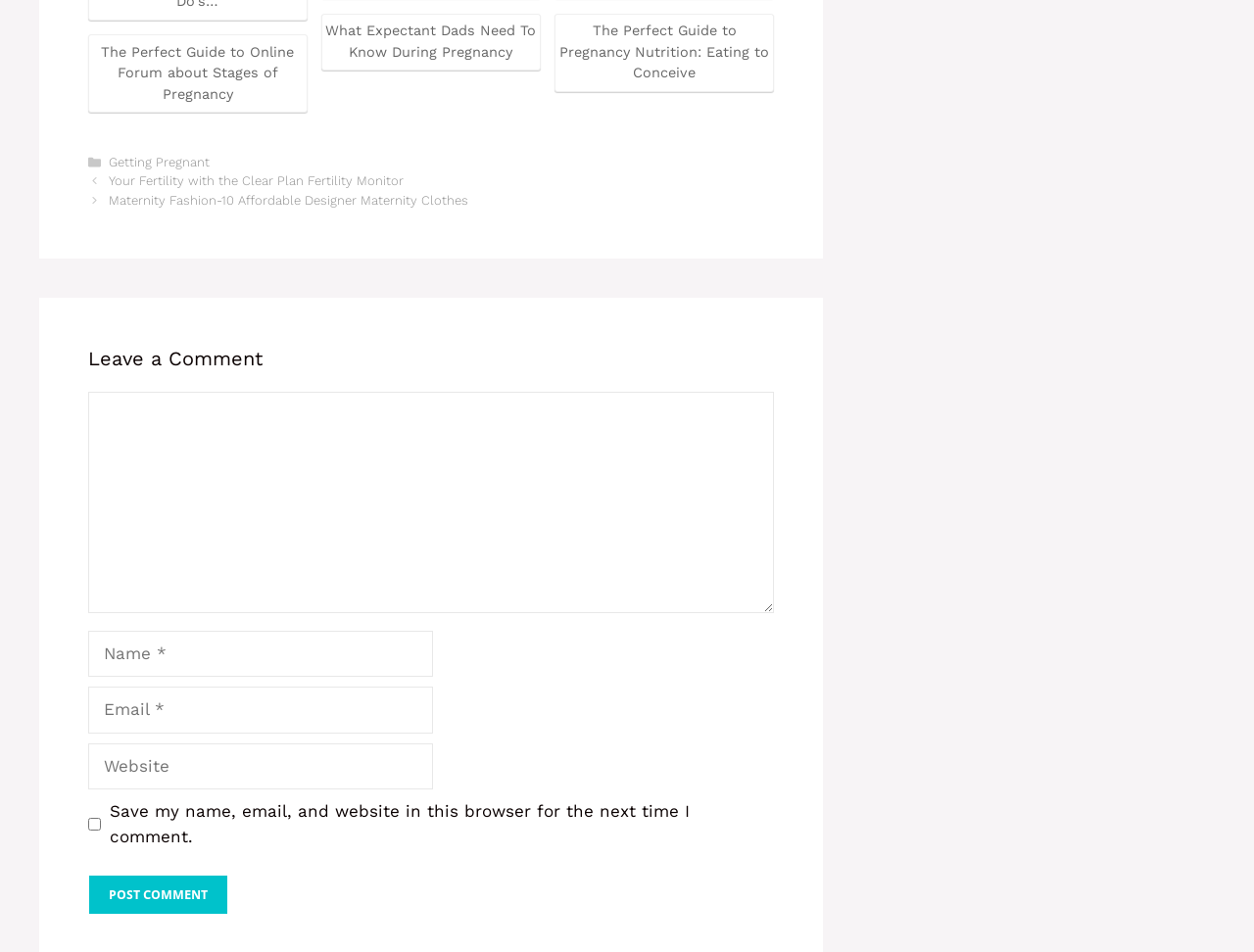Determine the bounding box coordinates in the format (top-left x, top-left y, bottom-right x, bottom-right y). Ensure all values are floating point numbers between 0 and 1. Identify the bounding box of the UI element described by: Home

None